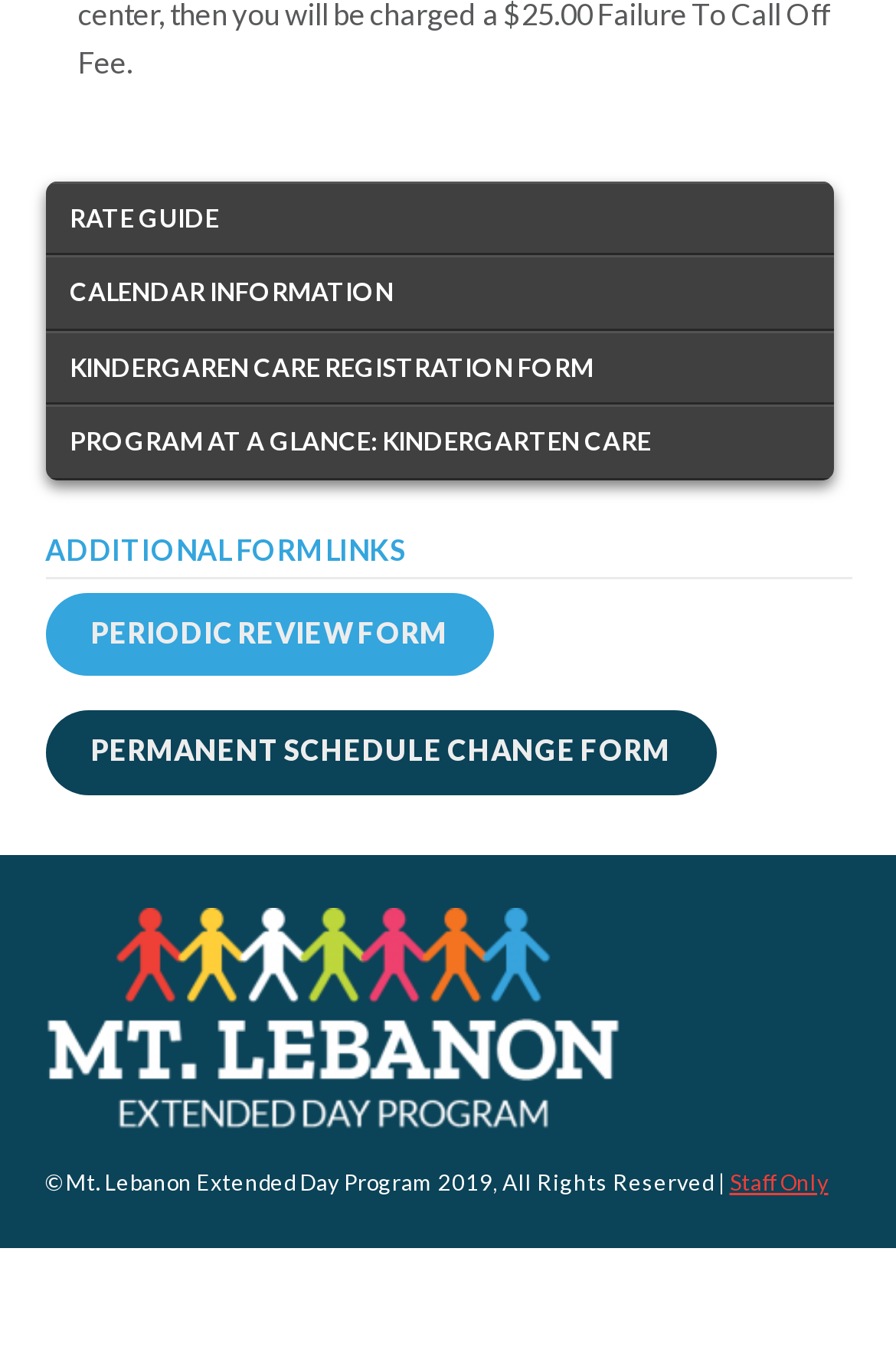What is the copyright year of the website?
From the image, provide a succinct answer in one word or a short phrase.

2019